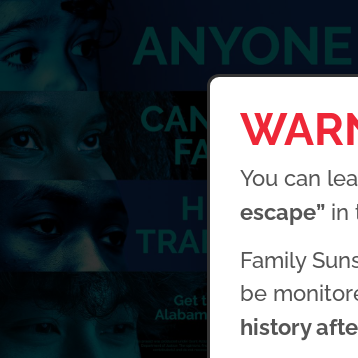Please give a succinct answer using a single word or phrase:
What is the message conveyed by the portraits of diverse individuals?

Anyone can be a victim